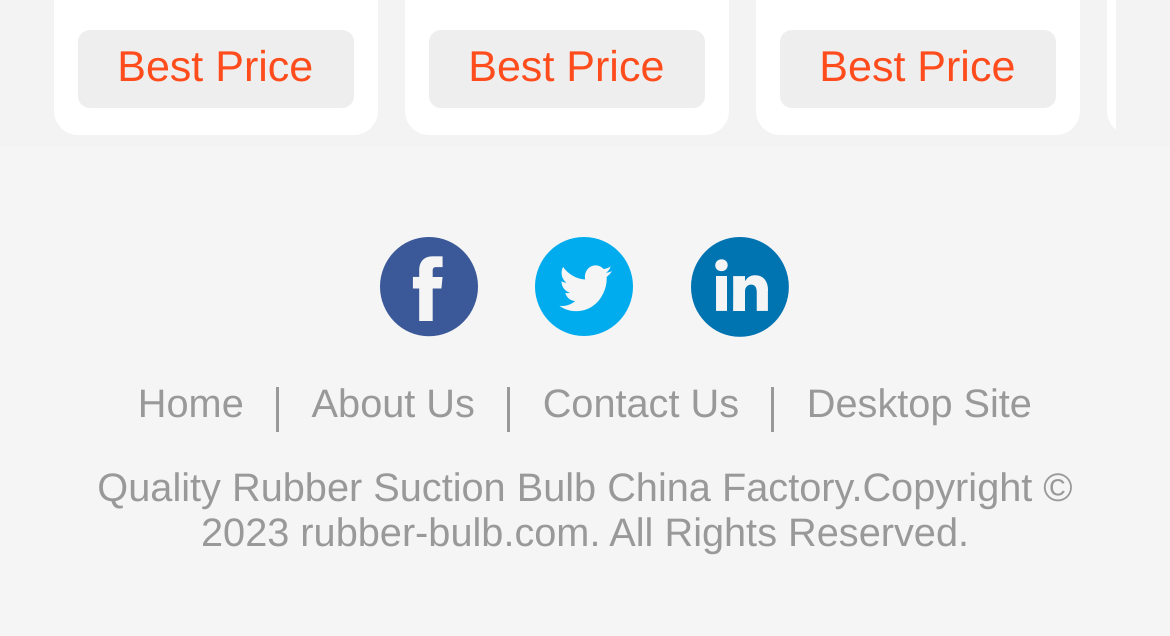Please mark the clickable region by giving the bounding box coordinates needed to complete this instruction: "read Brokelyn".

None